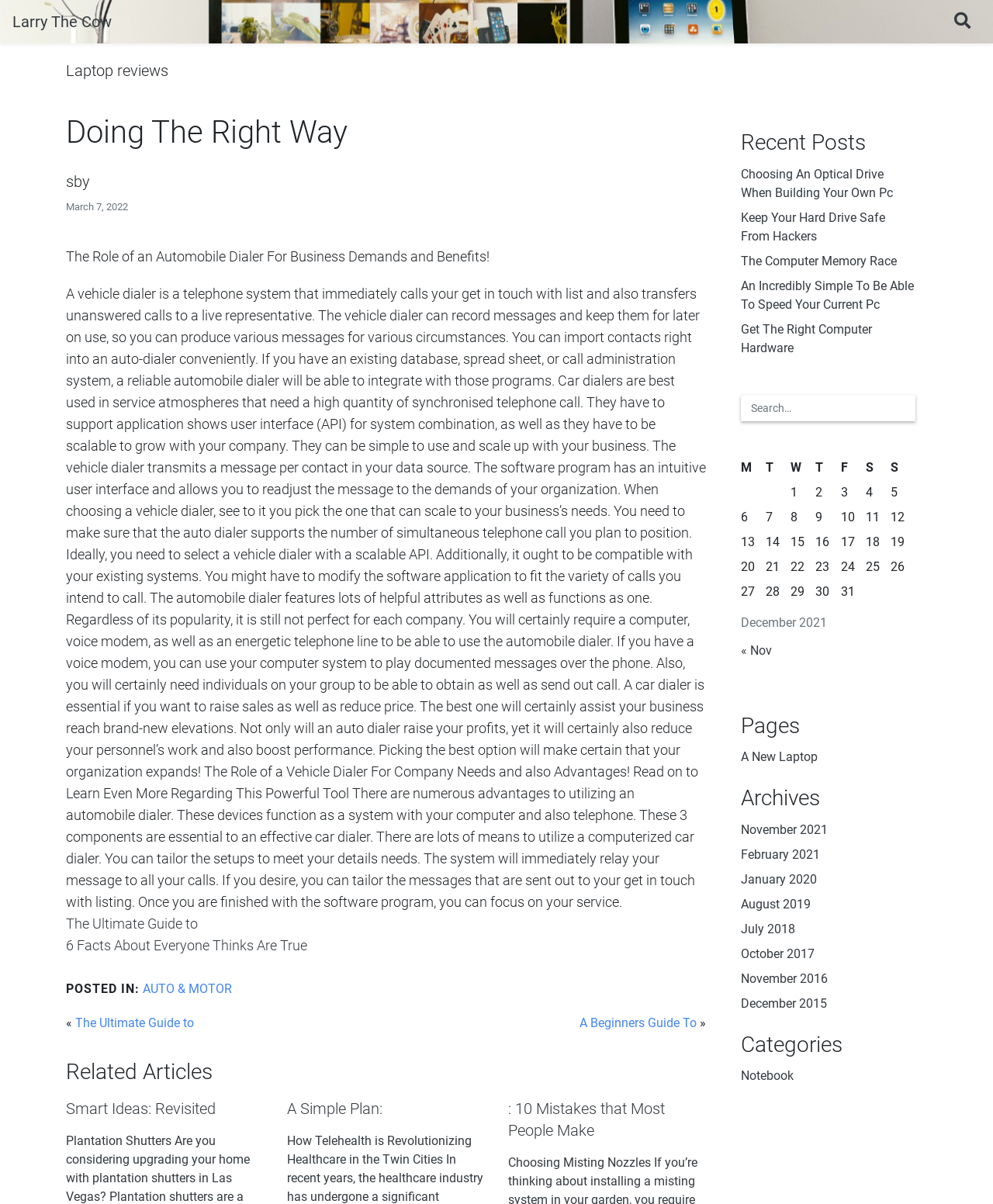Locate the bounding box coordinates of the segment that needs to be clicked to meet this instruction: "Explore Customer Identity solutions".

None